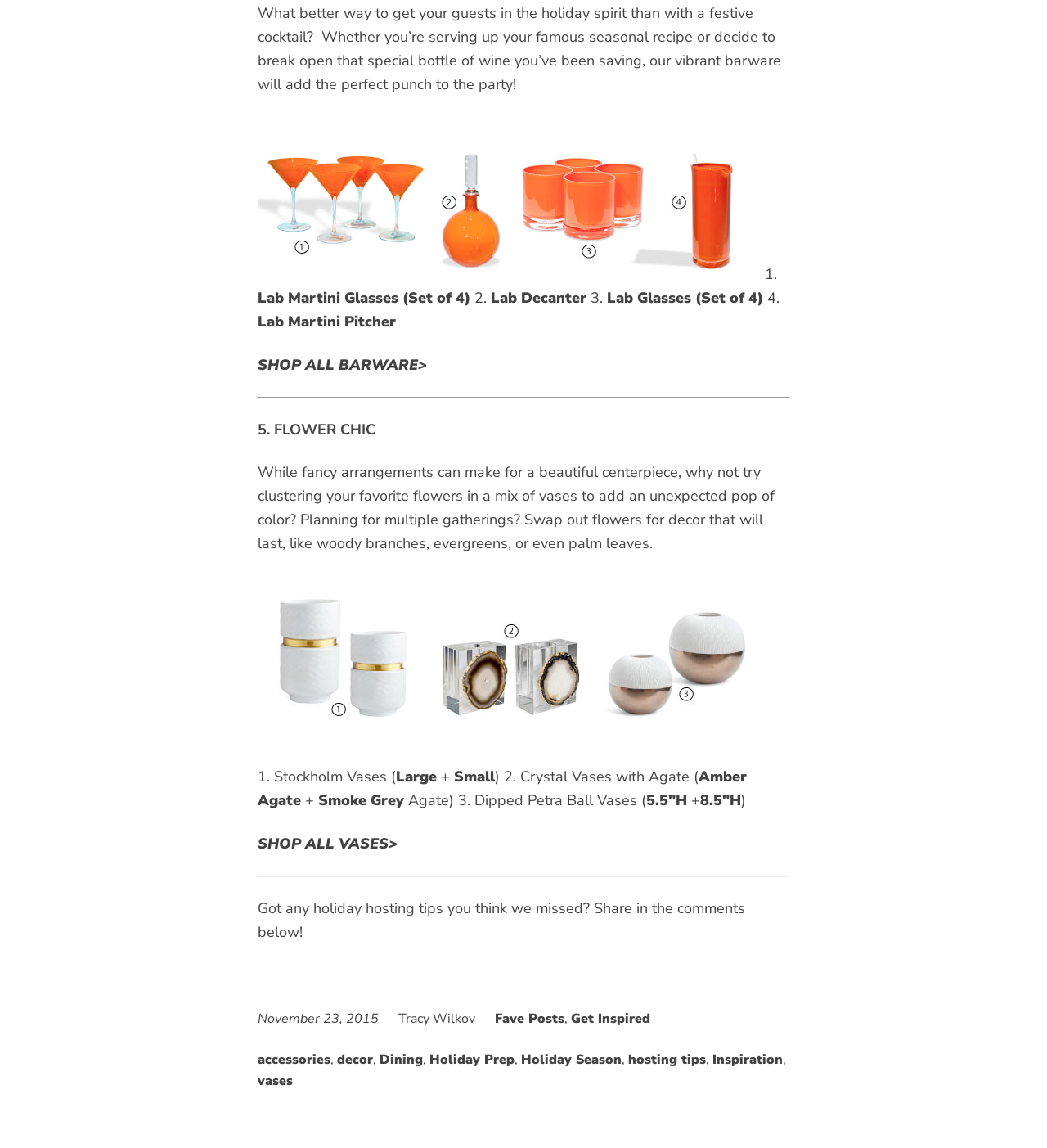Please identify the bounding box coordinates of the clickable area that will fulfill the following instruction: "Read the article posted on 'November 23, 2015'". The coordinates should be in the format of four float numbers between 0 and 1, i.e., [left, top, right, bottom].

[0.246, 0.88, 0.362, 0.895]